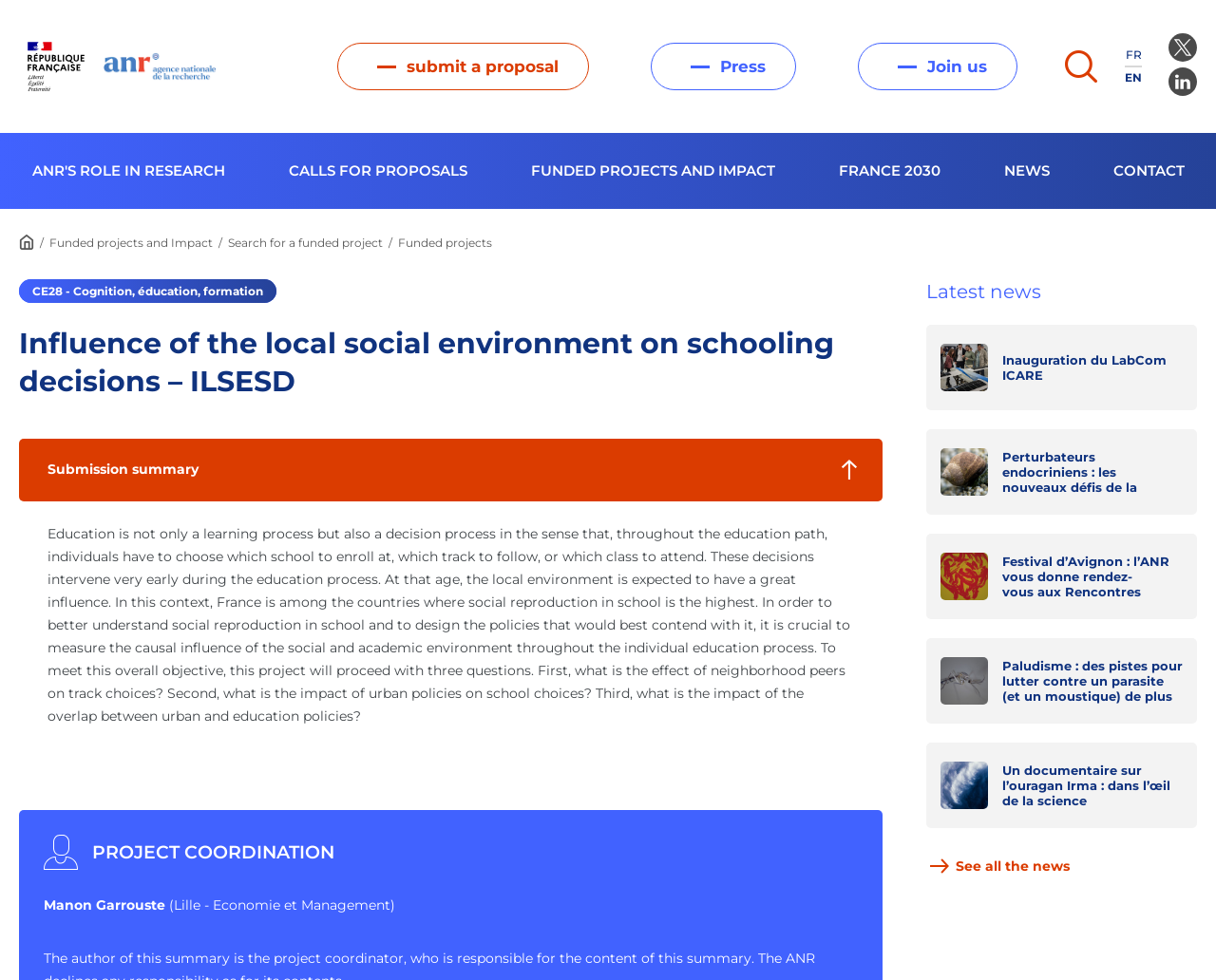How many links are there in the 'Latest news' section? Using the information from the screenshot, answer with a single word or phrase.

5